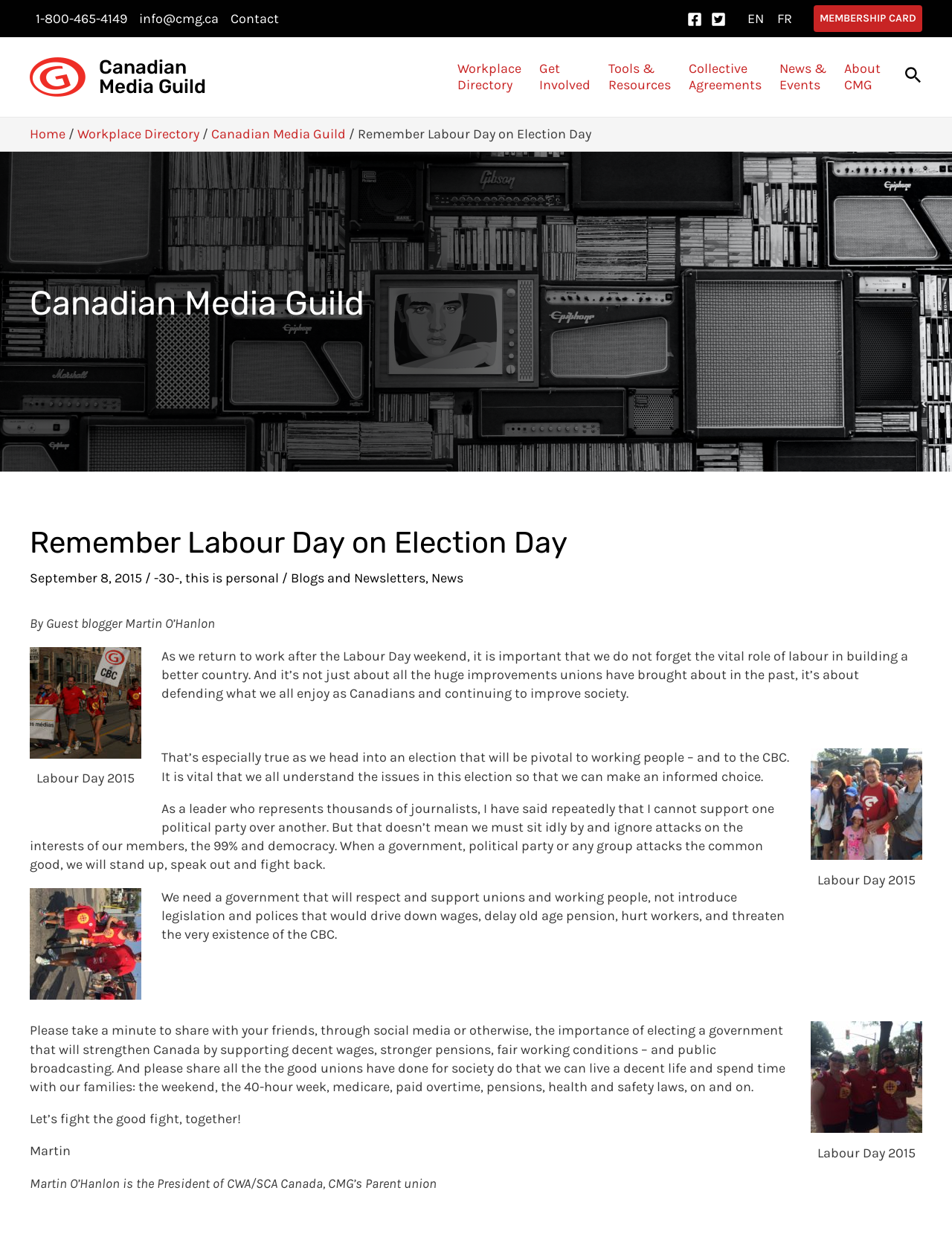What is the author's stance on political parties?
Please answer the question with as much detail and depth as you can.

The author mentions that they cannot support one political party over another, indicating a neutral stance towards political parties, but also emphasizes the need to stand up against attacks on the interests of working people and democracy.